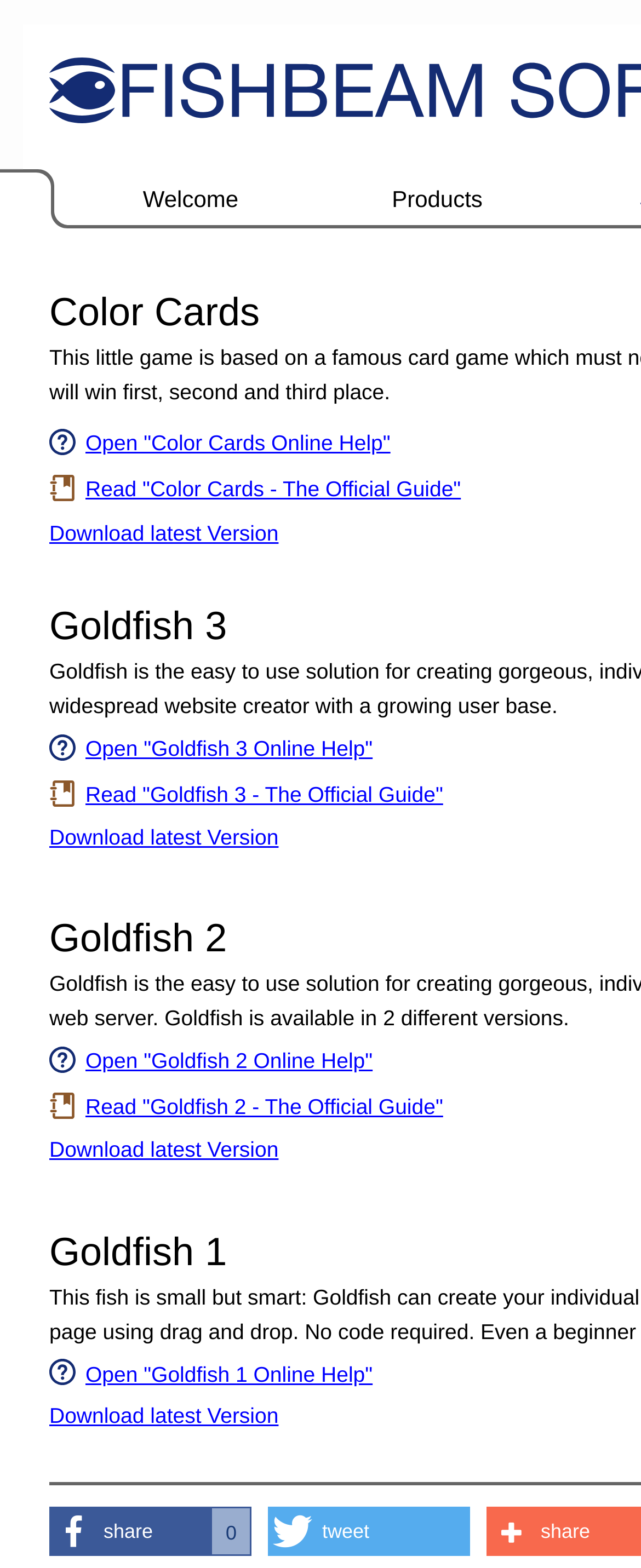Explain the webpage in detail.

The webpage appears to be a customer support page for old software from Fishbeam Software. At the top left, there is a small image, likely a logo or icon, with a rounded left edge. Next to it, there is a link to the "Welcome" page. 

On the top right, there is a "Products" tab. Below the top section, there are several sections, each dedicated to a specific software product, including Color Cards, Goldfish 3, Goldfish 2, and Goldfish 1. Each section has three links: one to open the online help, one to read the official guide, and one to download the latest version.

At the very bottom of the page, there are two social media sharing buttons, one for Facebook and one for Twitter. The Facebook button has a "share" label, while the Twitter button has two labels, "tweet" and "share".